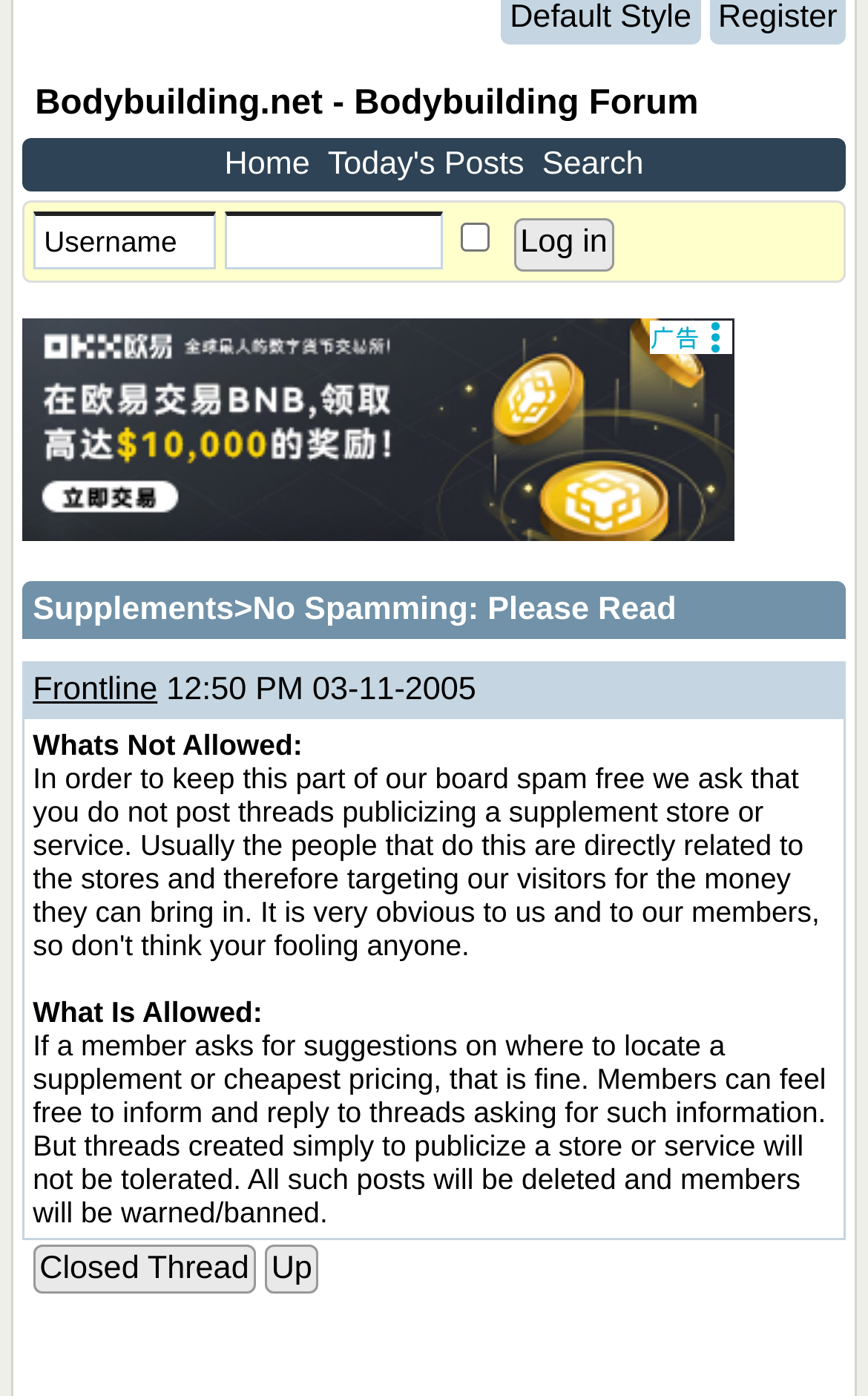Please mark the bounding box coordinates of the area that should be clicked to carry out the instruction: "Enter username in the textbox".

[0.038, 0.152, 0.248, 0.193]